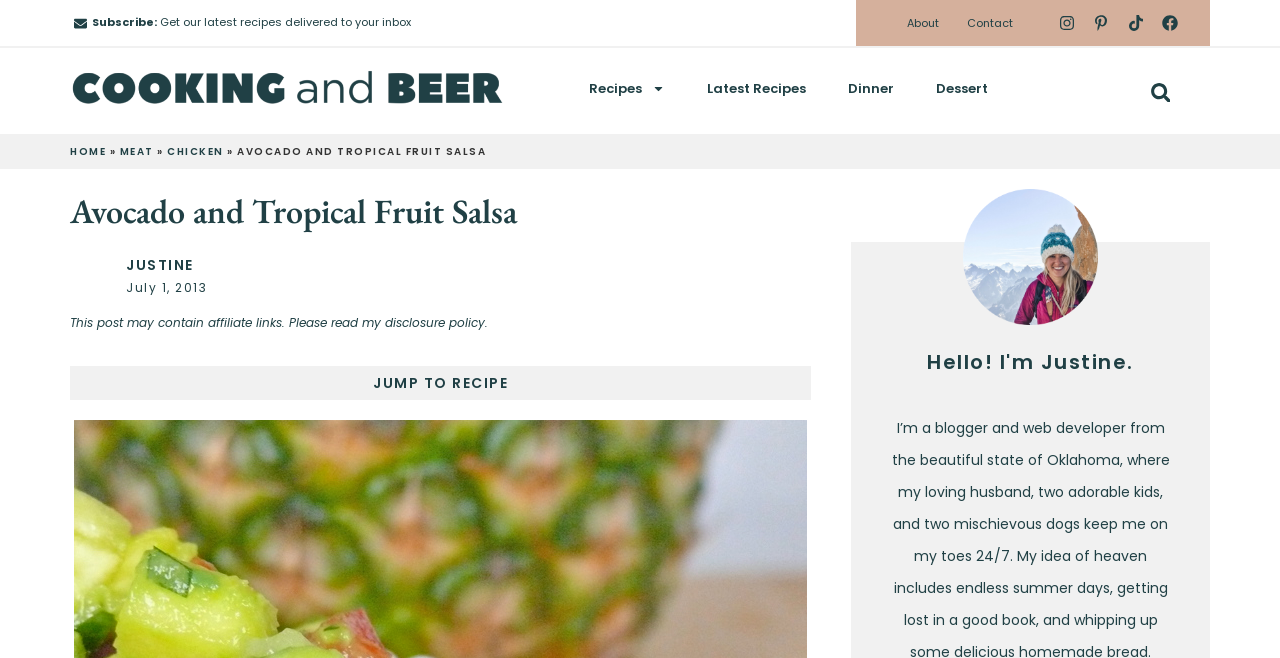Indicate the bounding box coordinates of the element that needs to be clicked to satisfy the following instruction: "Visit the About page". The coordinates should be four float numbers between 0 and 1, i.e., [left, top, right, bottom].

[0.697, 0.0, 0.744, 0.07]